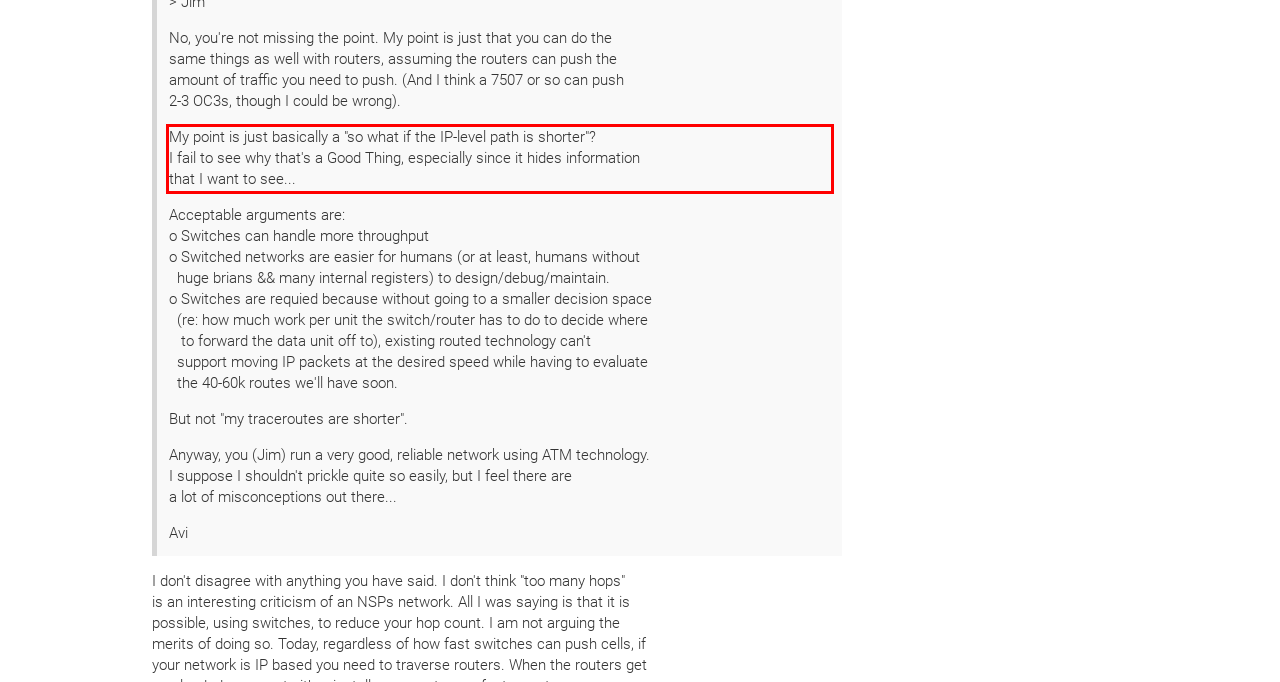Within the screenshot of the webpage, locate the red bounding box and use OCR to identify and provide the text content inside it.

My point is just basically a "so what if the IP-level path is shorter"? I fail to see why that's a Good Thing, especially since it hides information that I want to see...